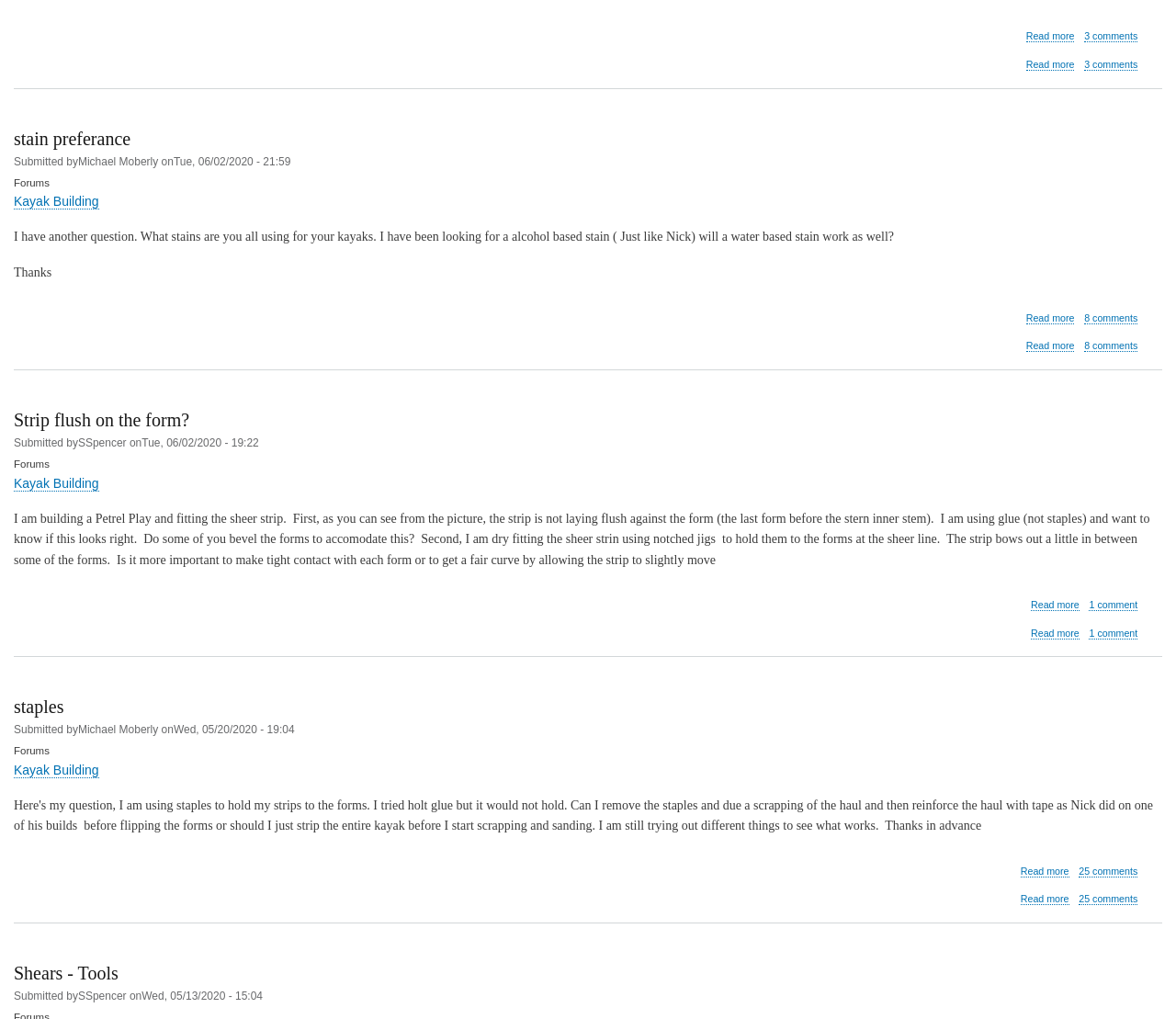Please identify the bounding box coordinates of the clickable element to fulfill the following instruction: "Click the 'Play' button". The coordinates should be four float numbers between 0 and 1, i.e., [left, top, right, bottom].

None